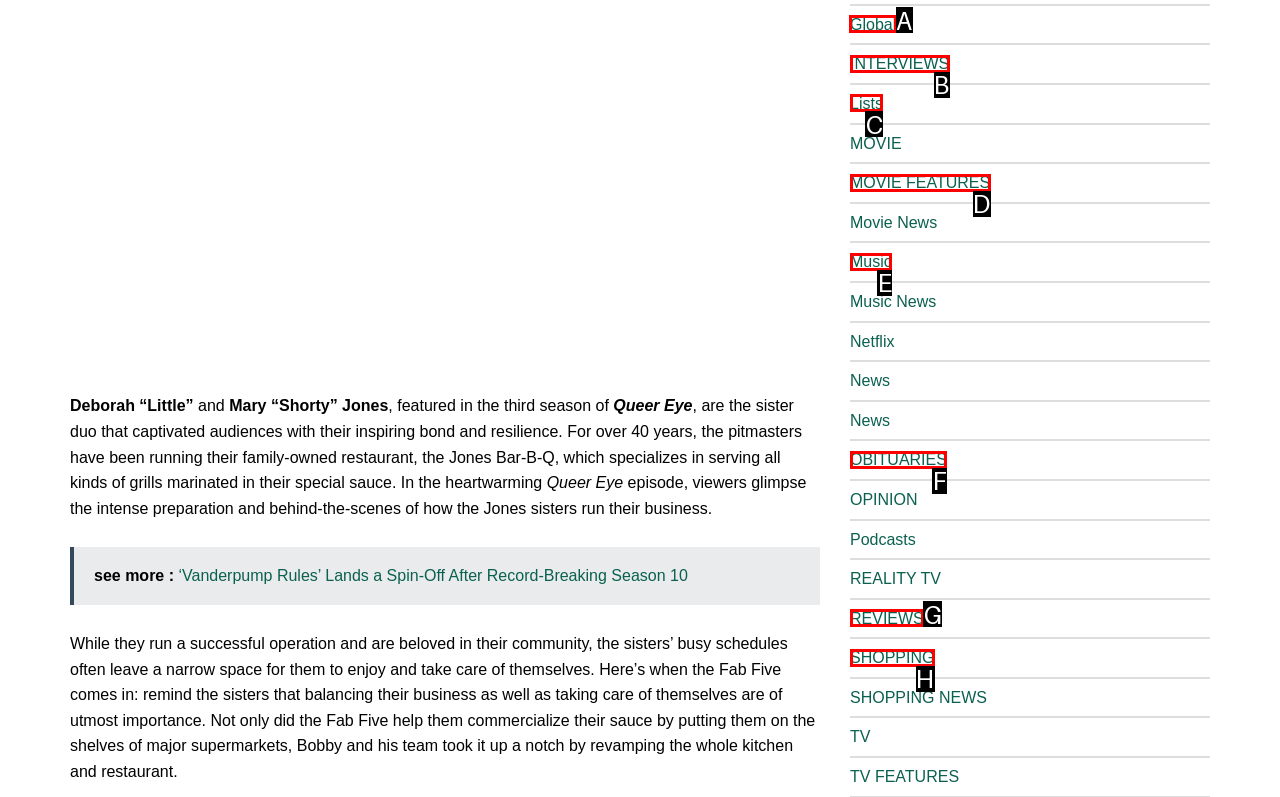Identify the HTML element to click to execute this task: click on 'Global' Respond with the letter corresponding to the proper option.

A